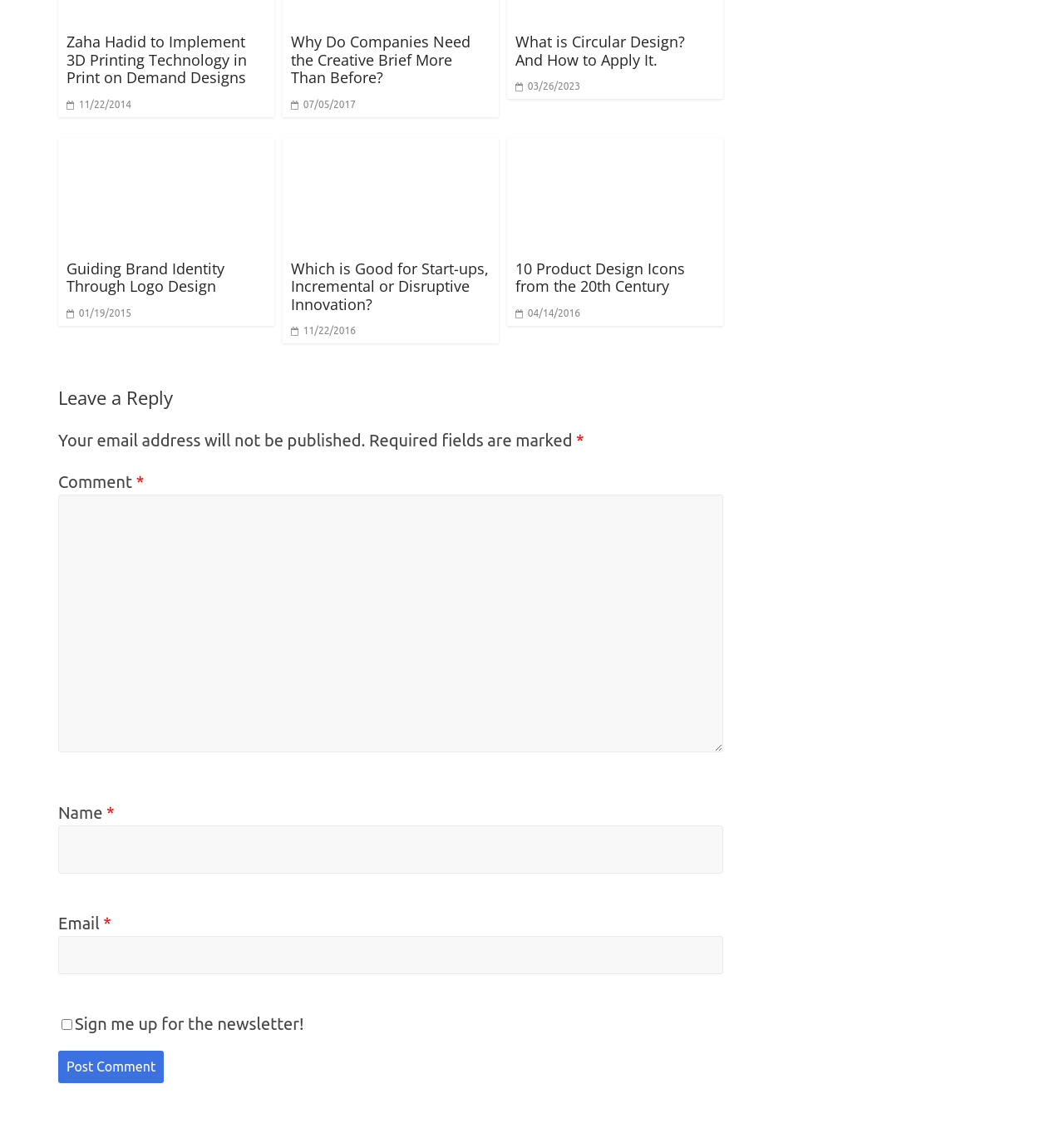Identify the bounding box coordinates for the UI element described as: "parent_node: Email * aria-describedby="email-notes" name="email"". The coordinates should be provided as four floats between 0 and 1: [left, top, right, bottom].

[0.055, 0.826, 0.68, 0.86]